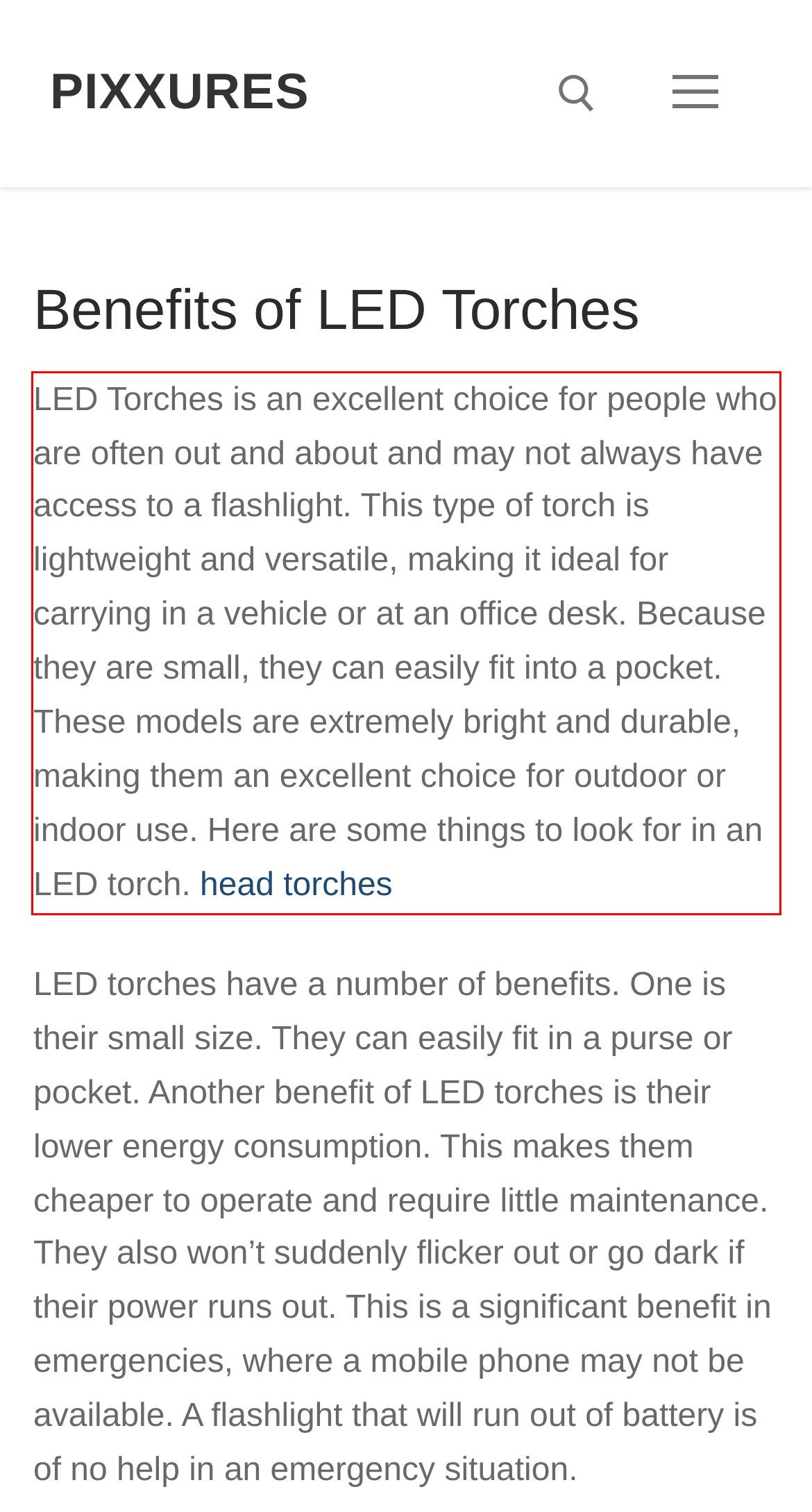Using OCR, extract the text content found within the red bounding box in the given webpage screenshot.

LED Torches is an excellent choice for people who are often out and about and may not always have access to a flashlight. This type of torch is lightweight and versatile, making it ideal for carrying in a vehicle or at an office desk. Because they are small, they can easily fit into a pocket. These models are extremely bright and durable, making them an excellent choice for outdoor or indoor use. Here are some things to look for in an LED torch. head torches